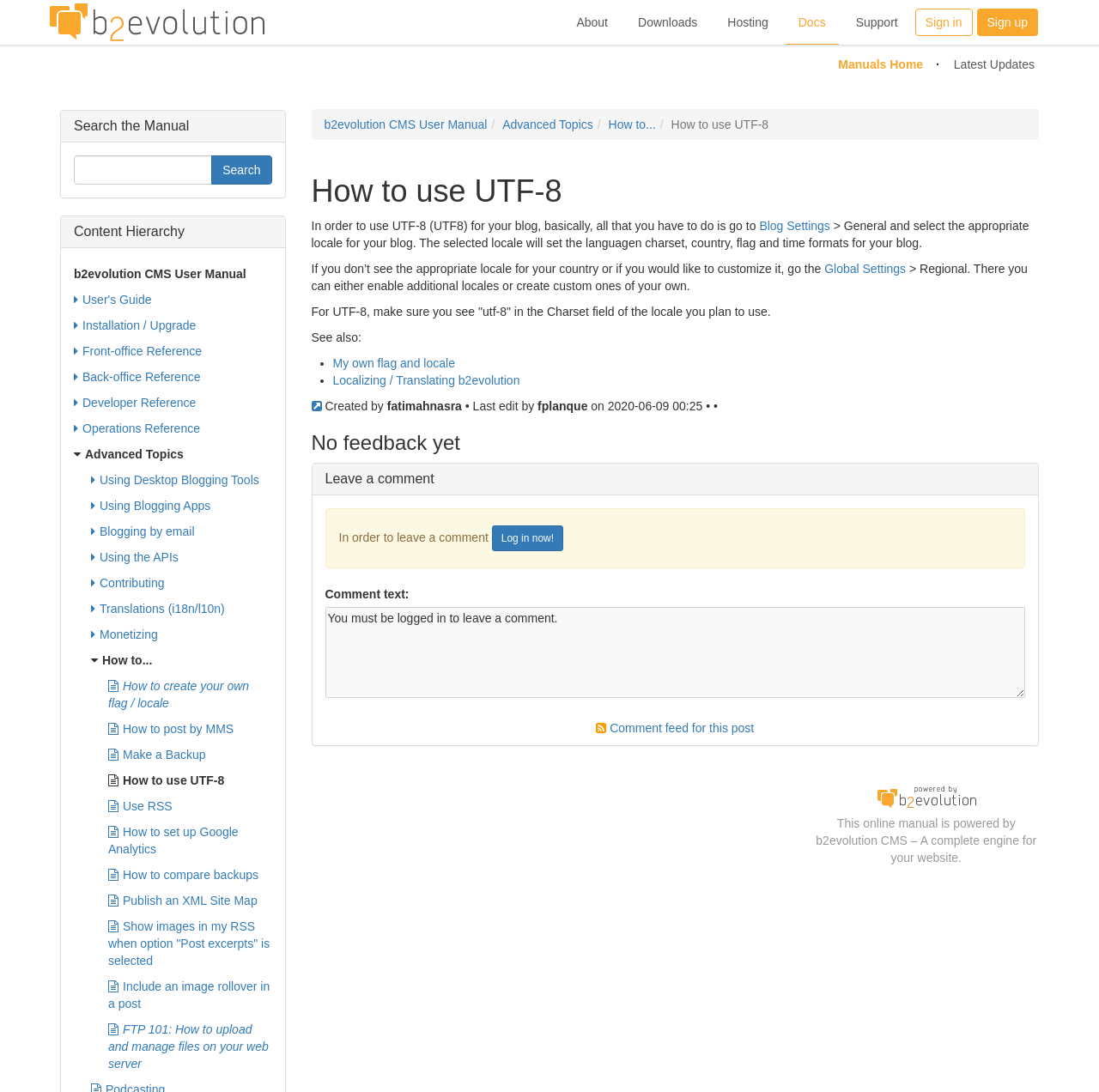How do I use UTF-8 for my blog?
Please answer the question with a detailed and comprehensive explanation.

According to the webpage, to use UTF-8 for my blog, I need to go to Blog Settings and select the appropriate locale for my blog. The selected locale will set the language, charset, country, flag, and time formats for my blog.